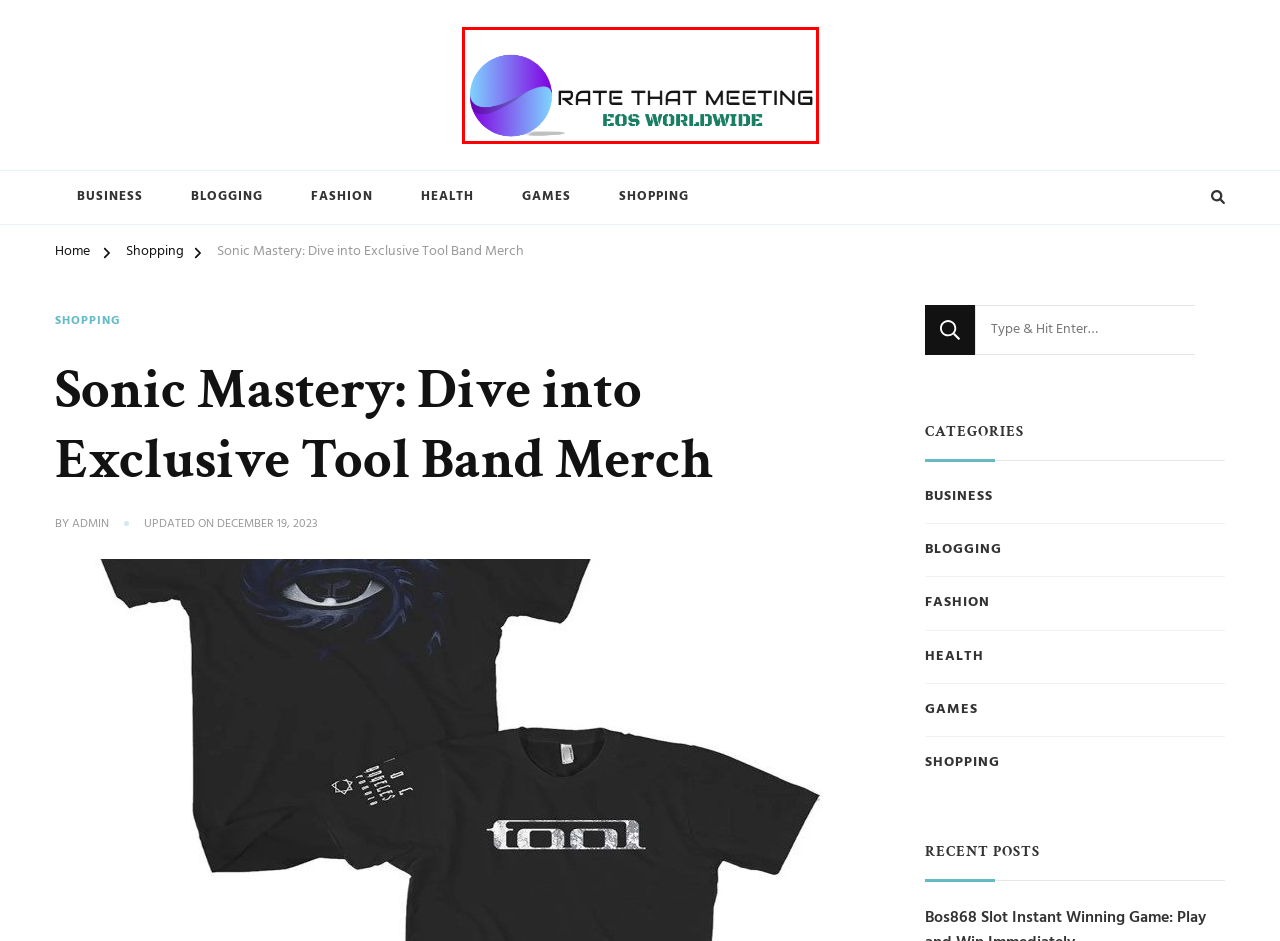Given a webpage screenshot with a red bounding box around a UI element, choose the webpage description that best matches the new webpage after clicking the element within the bounding box. Here are the candidates:
A. Games – Rate That Meeting
B. Shopping – Rate That Meeting
C. Health – Rate That Meeting
D. Rate That Meeting – EOS Worldwide
E. admin – Rate That Meeting
F. Blogging – Rate That Meeting
G. Business – Rate That Meeting
H. Fashion – Rate That Meeting

D